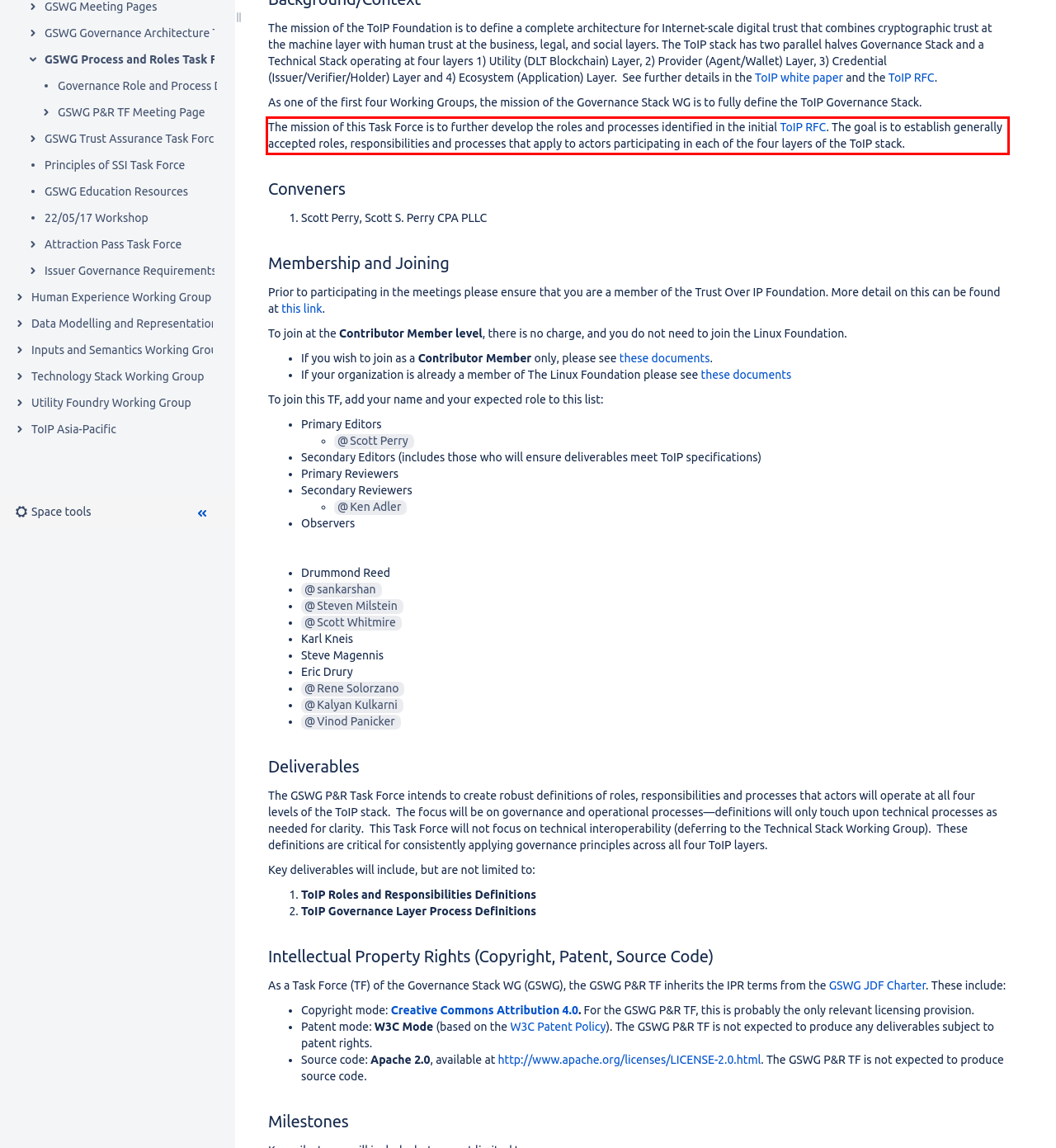You are provided with a screenshot of a webpage featuring a red rectangle bounding box. Extract the text content within this red bounding box using OCR.

The mission of this Task Force is to further develop the roles and processes identified in the initial ToIP RFC. The goal is to establish generally accepted roles, responsibilities and processes that apply to actors participating in each of the four layers of the ToIP stack.